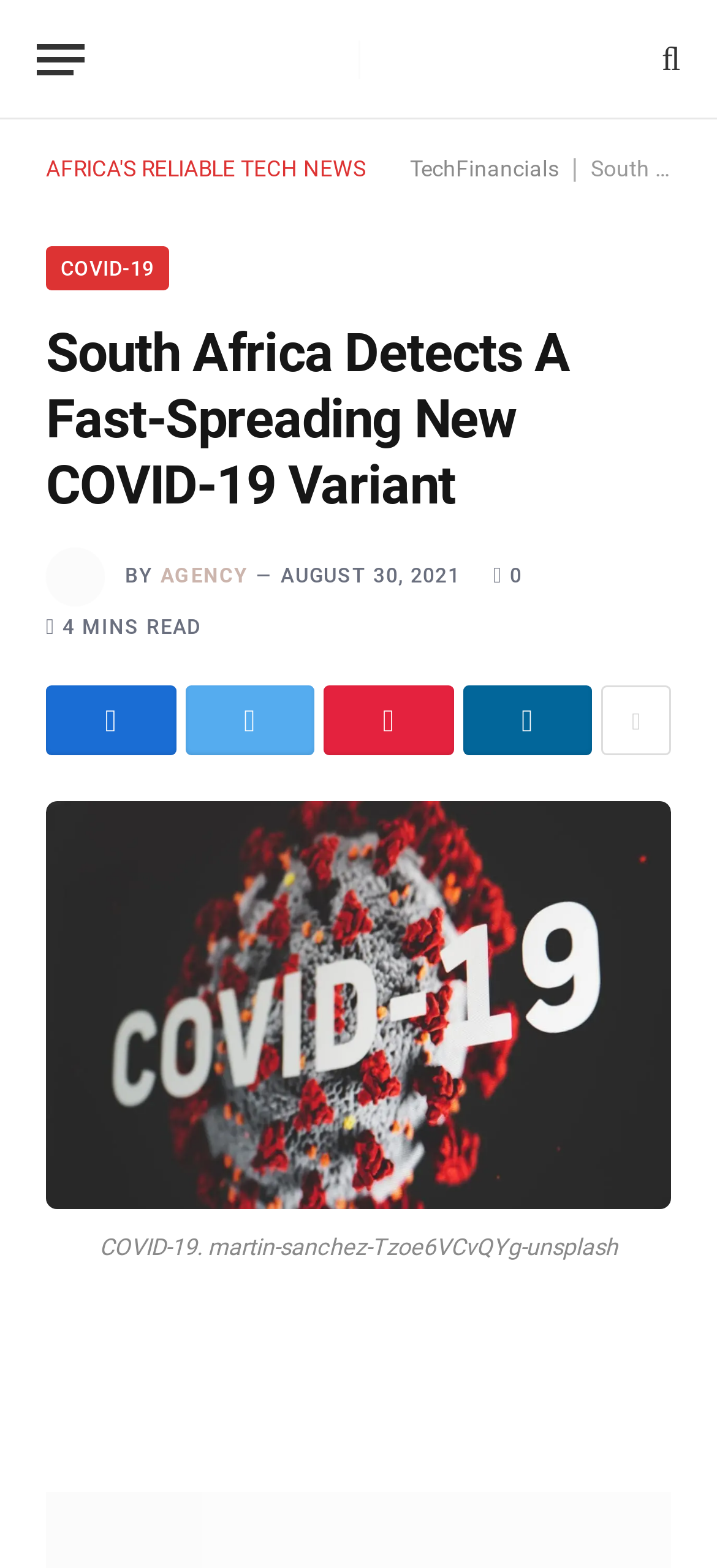Please find the bounding box coordinates of the section that needs to be clicked to achieve this instruction: "Click the menu button".

[0.051, 0.011, 0.118, 0.064]